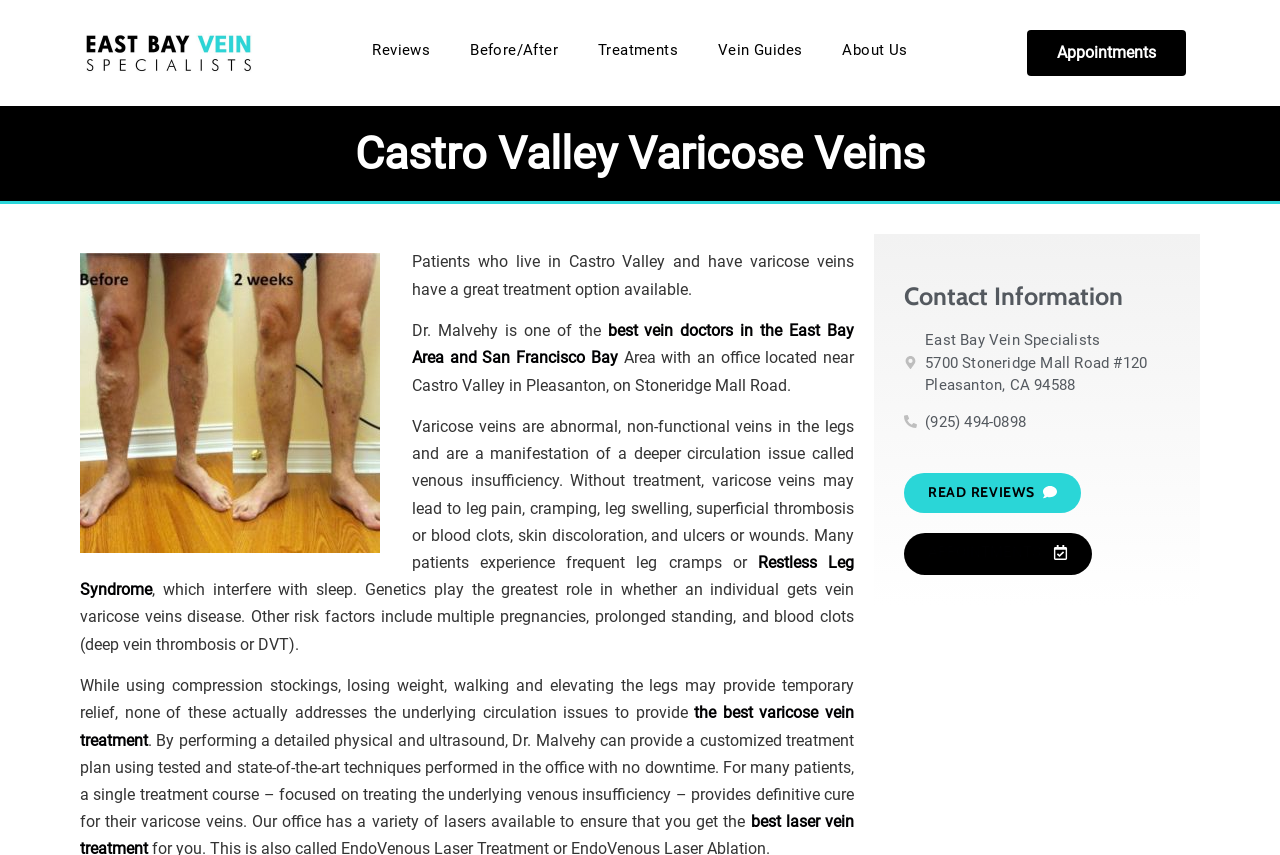What is the principal heading displayed on the webpage?

Castro Valley Varicose Veins